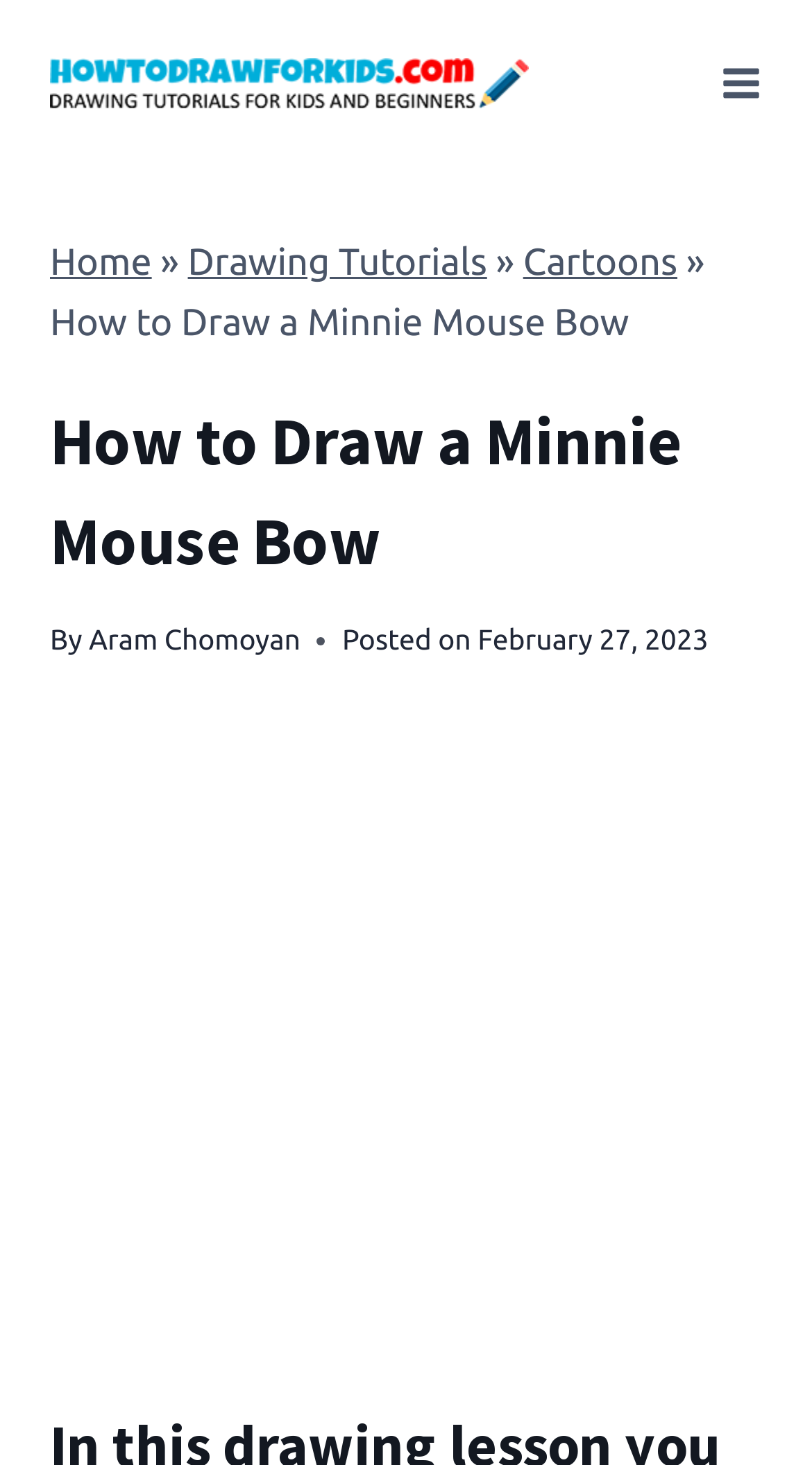Find the bounding box coordinates of the UI element according to this description: "Toggle Menu".

[0.887, 0.043, 0.938, 0.071]